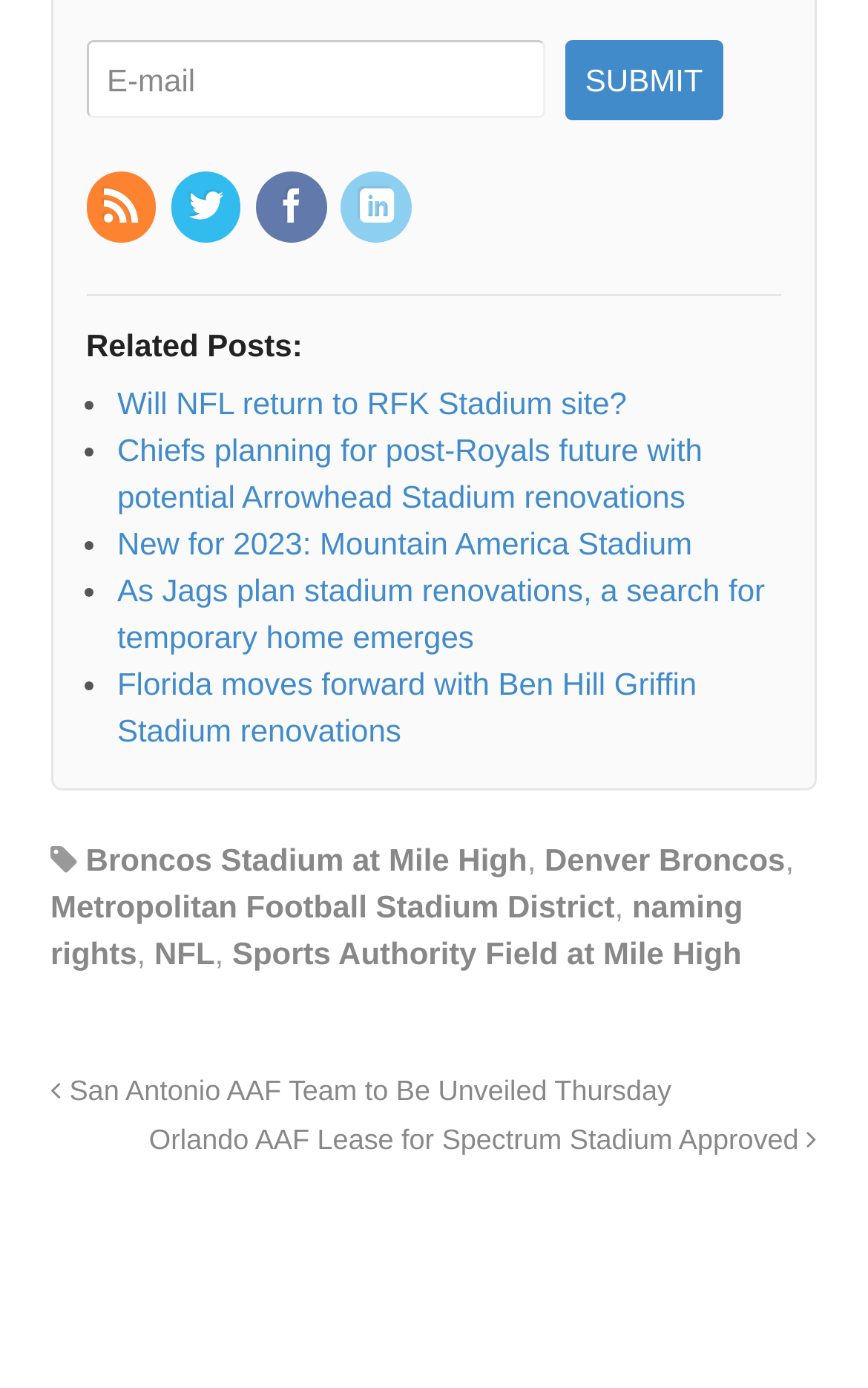What type of links are listed under 'Related Posts:'?
Analyze the image and provide a thorough answer to the question.

The links listed under 'Related Posts:' have titles that appear to be news articles or blog posts, such as 'Will NFL return to RFK Stadium site?' and 'Chiefs planning for post-Royals future with potential Arrowhead Stadium renovations'.